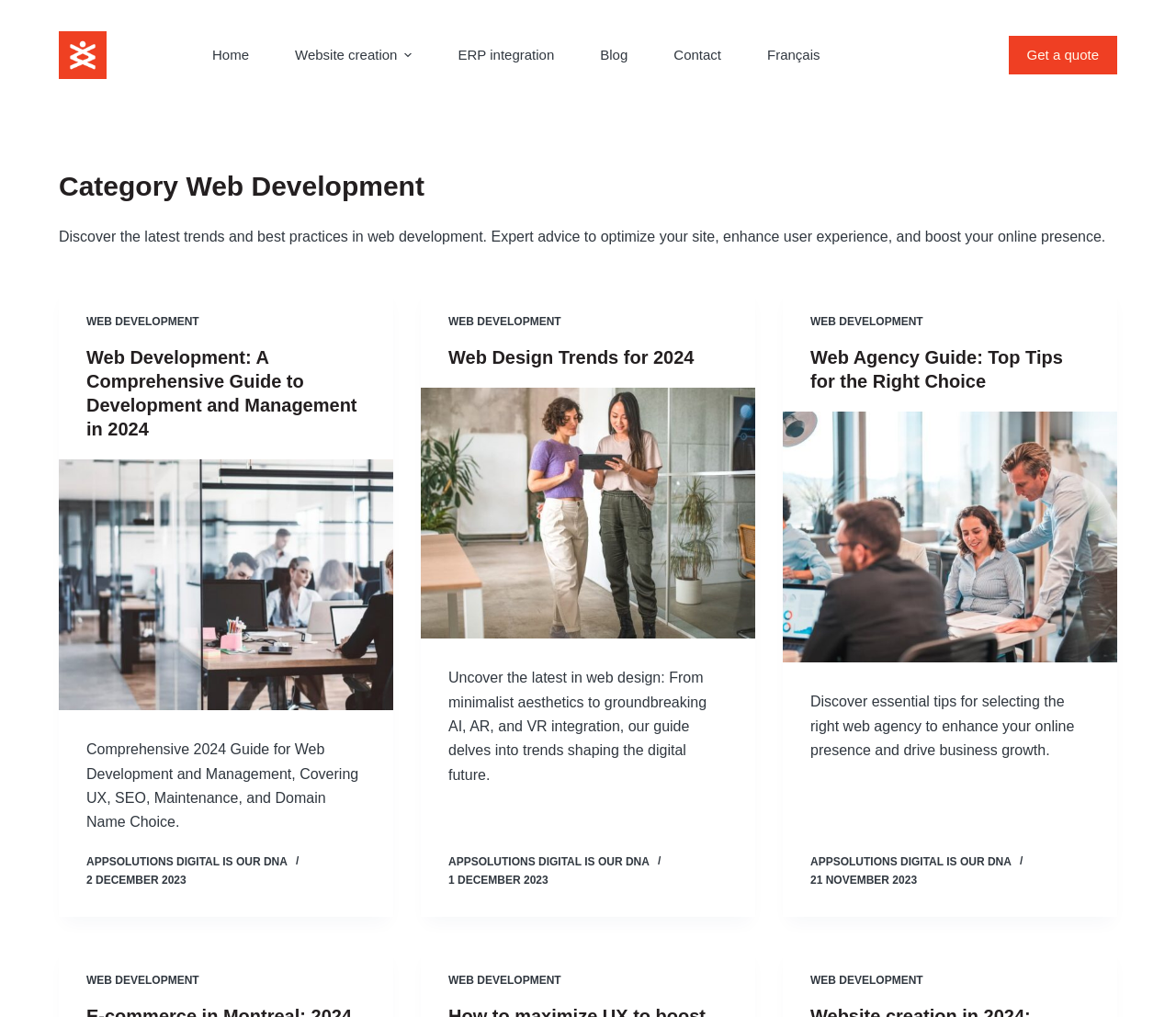What is the purpose of the 'Get a quote' link? Using the information from the screenshot, answer with a single word or phrase.

To request a quote